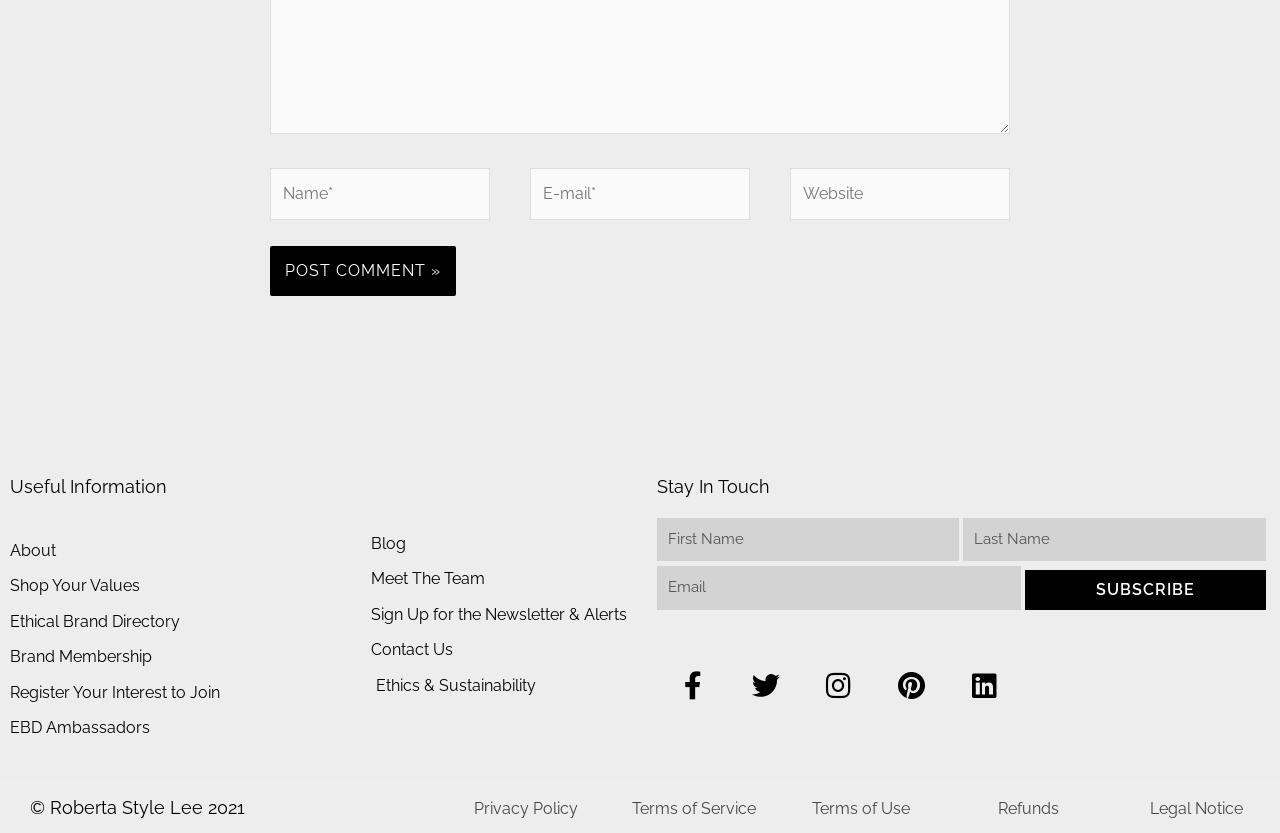Pinpoint the bounding box coordinates of the clickable area necessary to execute the following instruction: "contact Umberto Simeoni". The coordinates should be given as four float numbers between 0 and 1, namely [left, top, right, bottom].

None